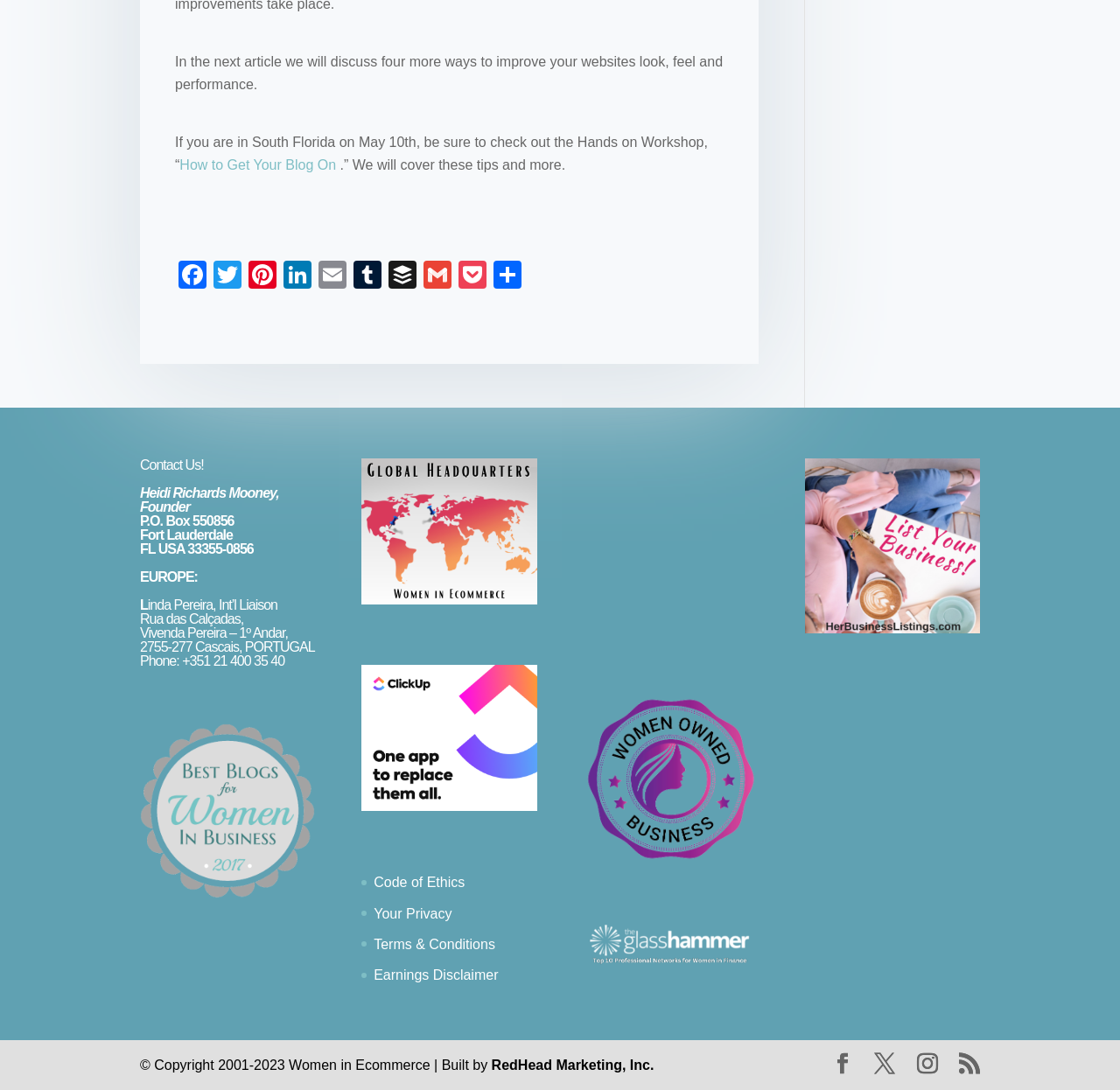Please find the bounding box coordinates of the element that you should click to achieve the following instruction: "Contact Heidi Richards Mooney, Founder". The coordinates should be presented as four float numbers between 0 and 1: [left, top, right, bottom].

[0.125, 0.445, 0.249, 0.472]